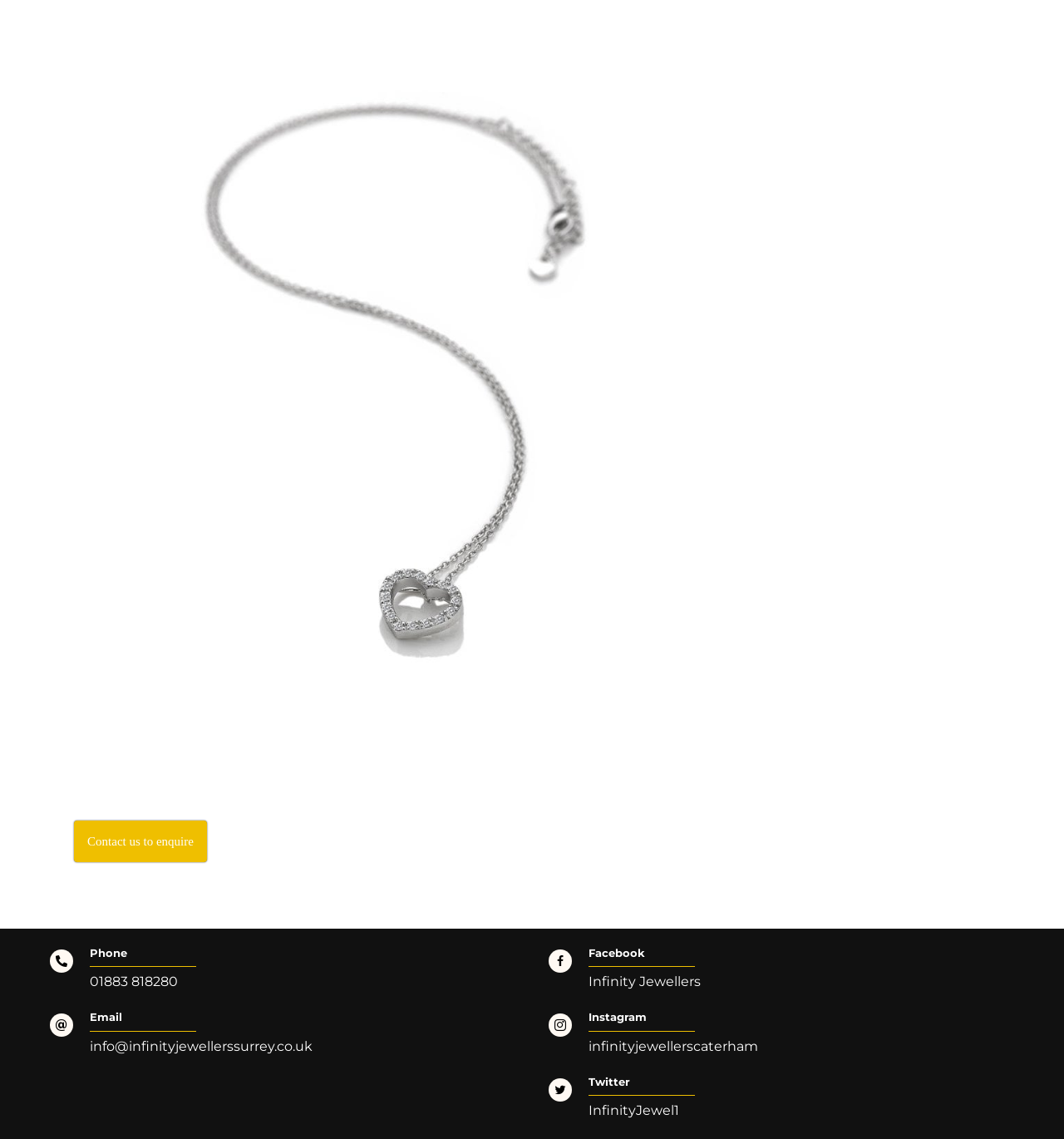Refer to the element description parent_node: Facebook aria-label="Go to https://www.facebook.com/InfinityJewellers-Surrey-105886745225141/" and identify the corresponding bounding box in the screenshot. Format the coordinates as (top-left x, top-left y, bottom-right x, bottom-right y) with values in the range of 0 to 1.

[0.516, 0.83, 0.953, 0.879]